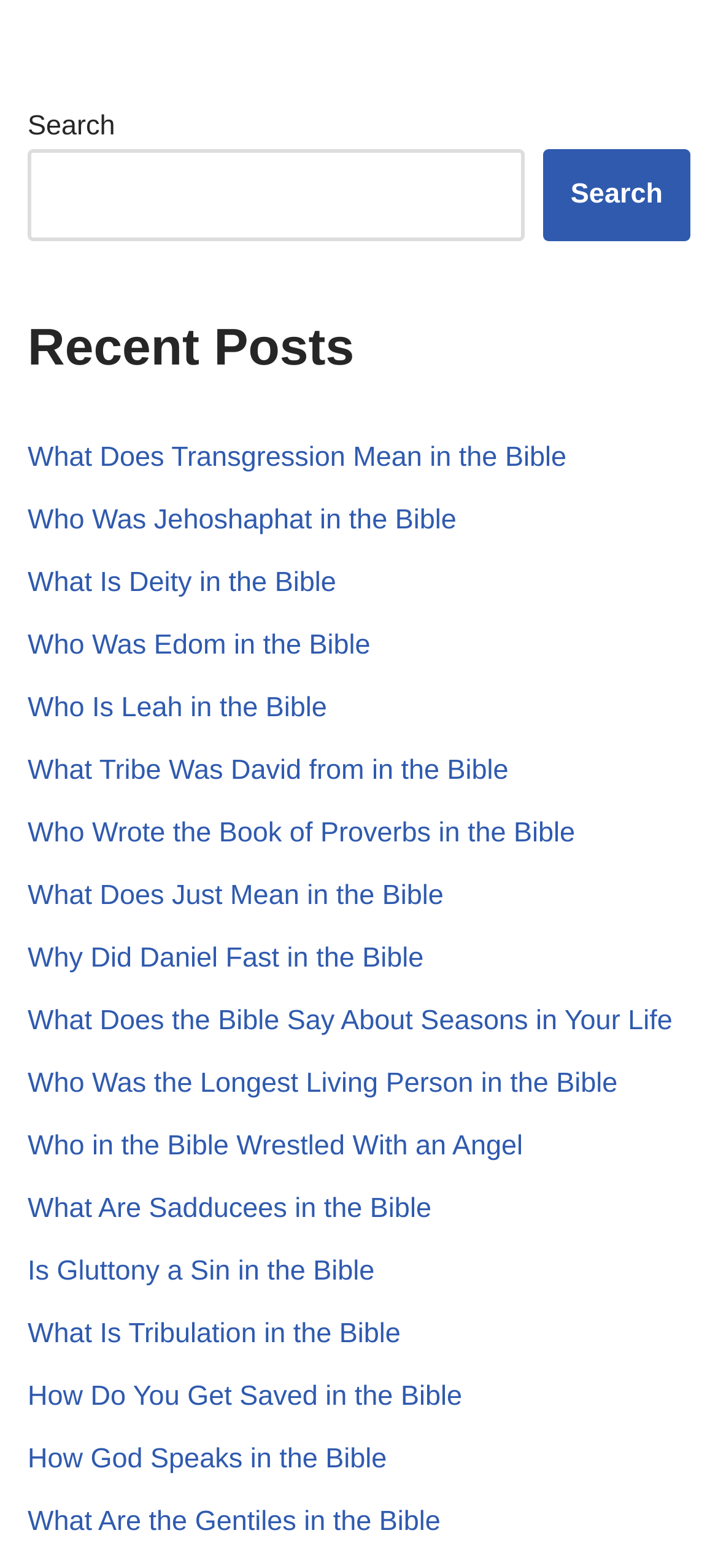What is the title of the section above the links?
Please provide a detailed and thorough answer to the question.

The heading element above the links has the text 'Recent Posts', which suggests that the links below it are recent posts or articles related to the Bible.